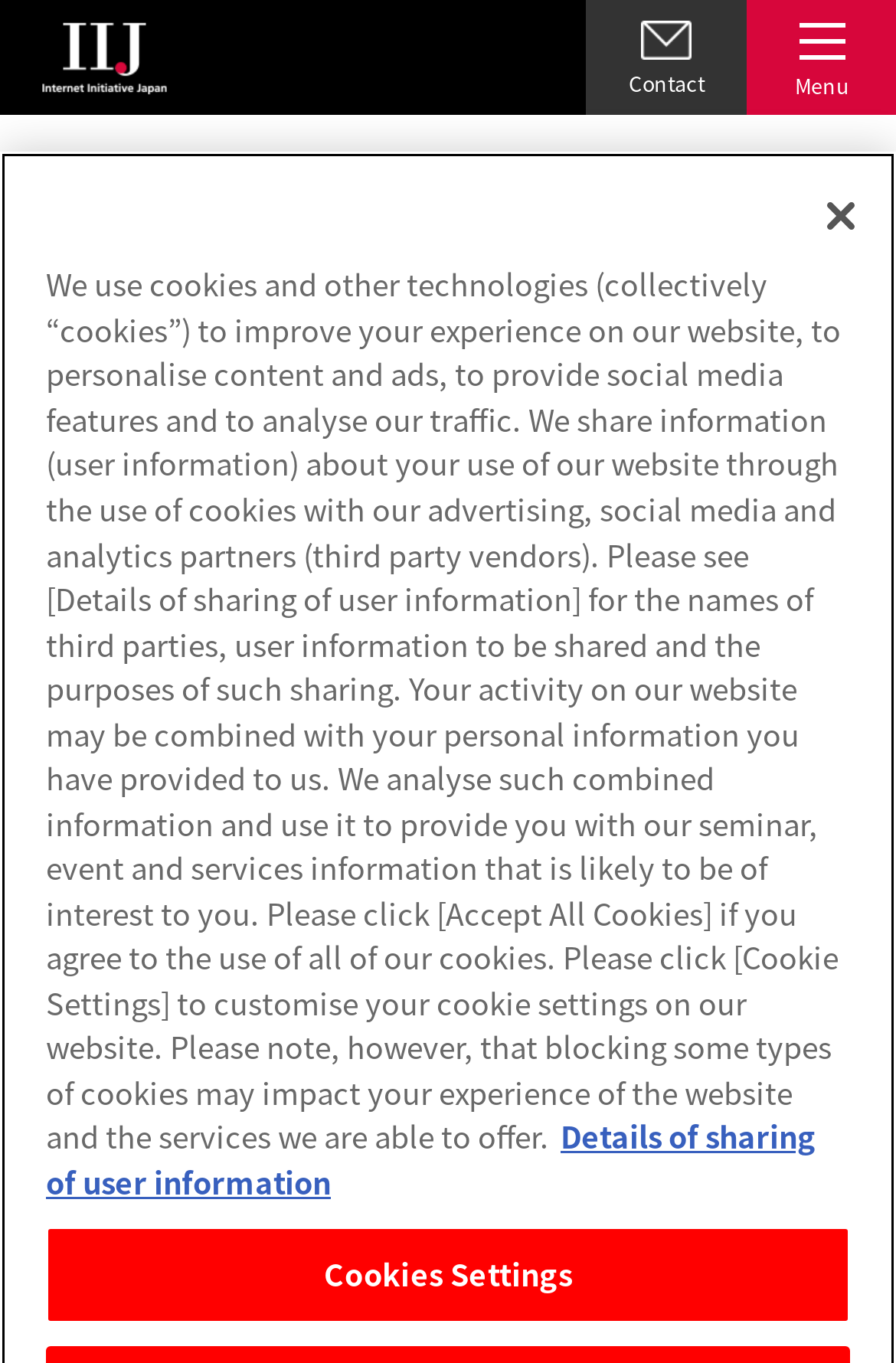Please find the bounding box coordinates of the element that must be clicked to perform the given instruction: "Go to the About IIJ page". The coordinates should be four float numbers from 0 to 1, i.e., [left, top, right, bottom].

[0.169, 0.111, 0.287, 0.14]